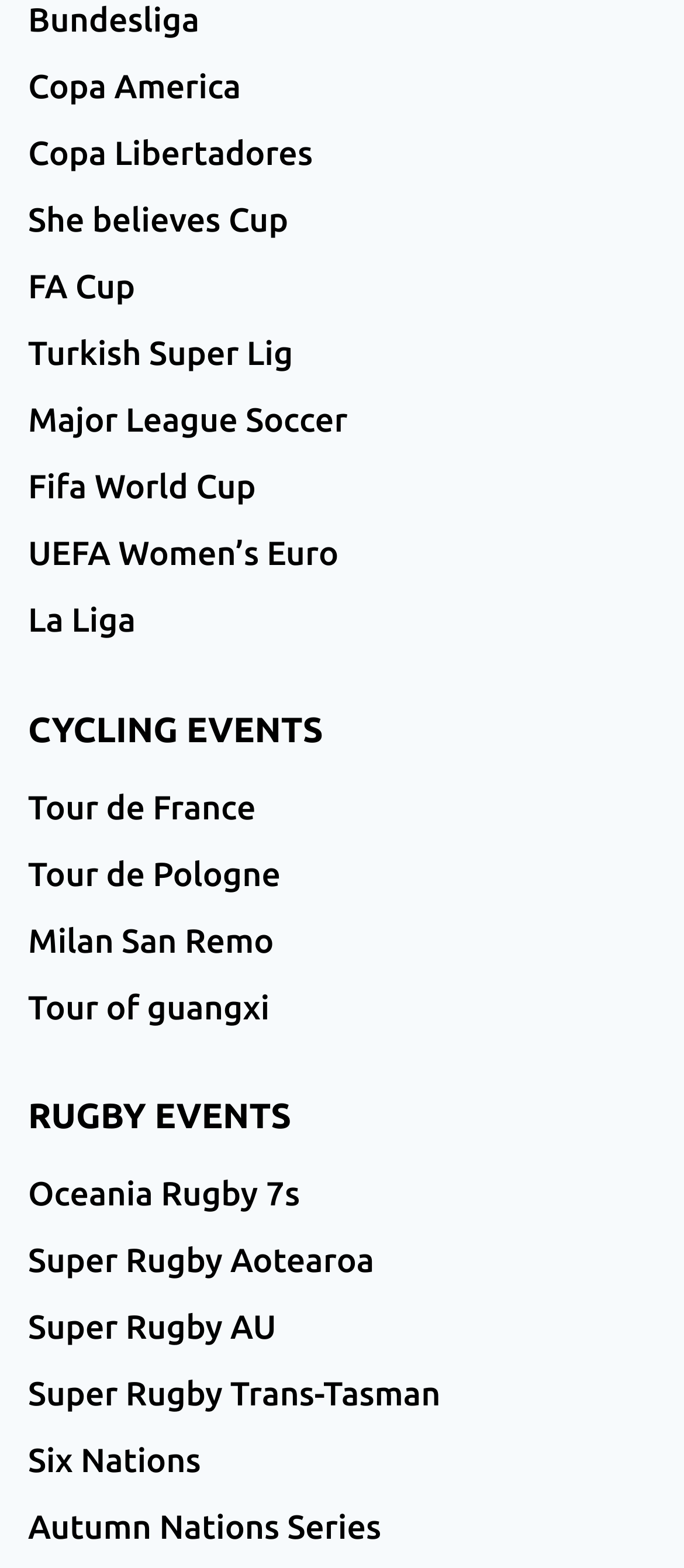Please find the bounding box coordinates of the element that you should click to achieve the following instruction: "Click the newsletter button". The coordinates should be presented as four float numbers between 0 and 1: [left, top, right, bottom].

None